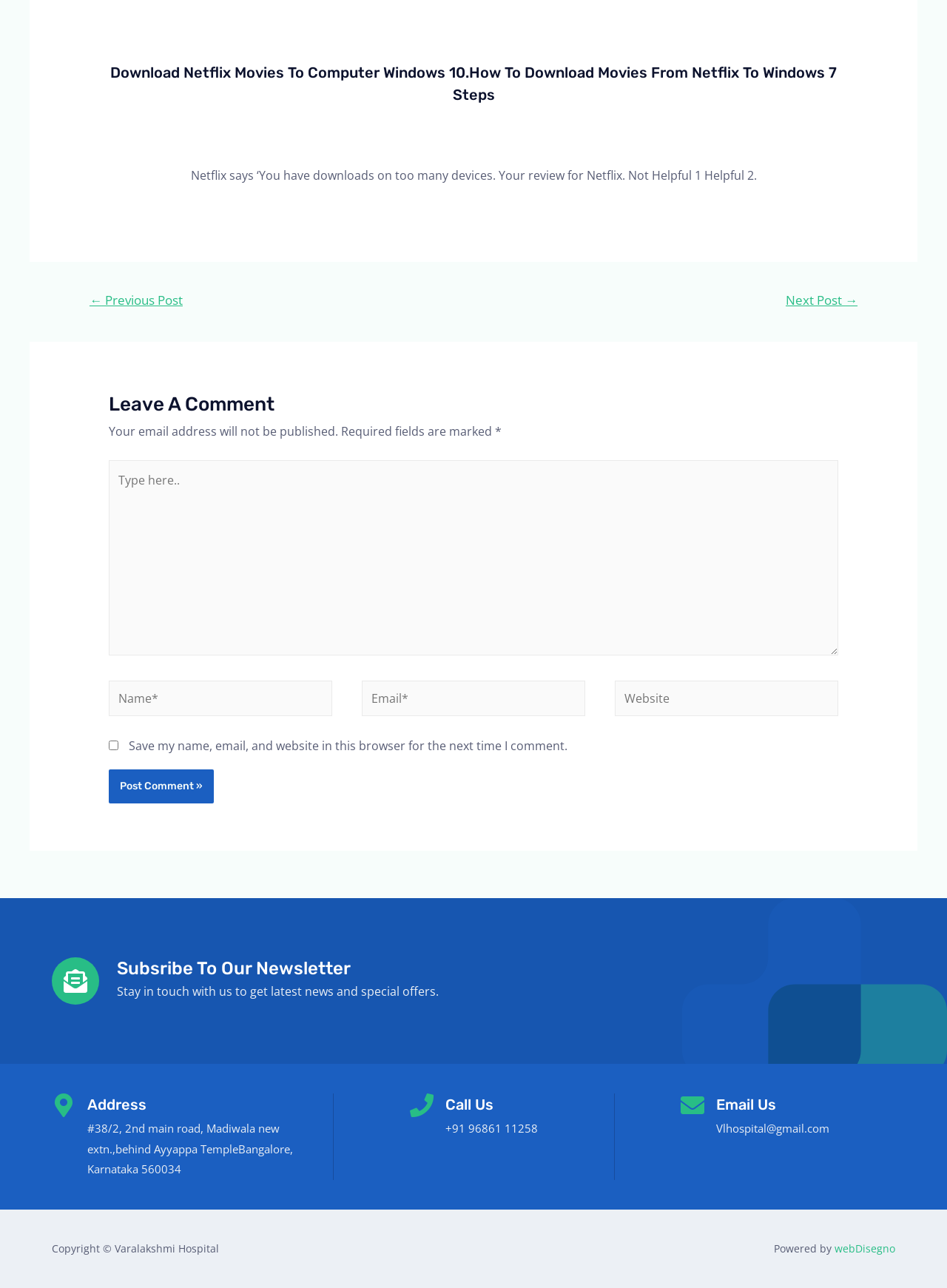Determine the bounding box coordinates of the clickable element necessary to fulfill the instruction: "Click the 'webDisegno' link". Provide the coordinates as four float numbers within the 0 to 1 range, i.e., [left, top, right, bottom].

[0.881, 0.964, 0.945, 0.975]